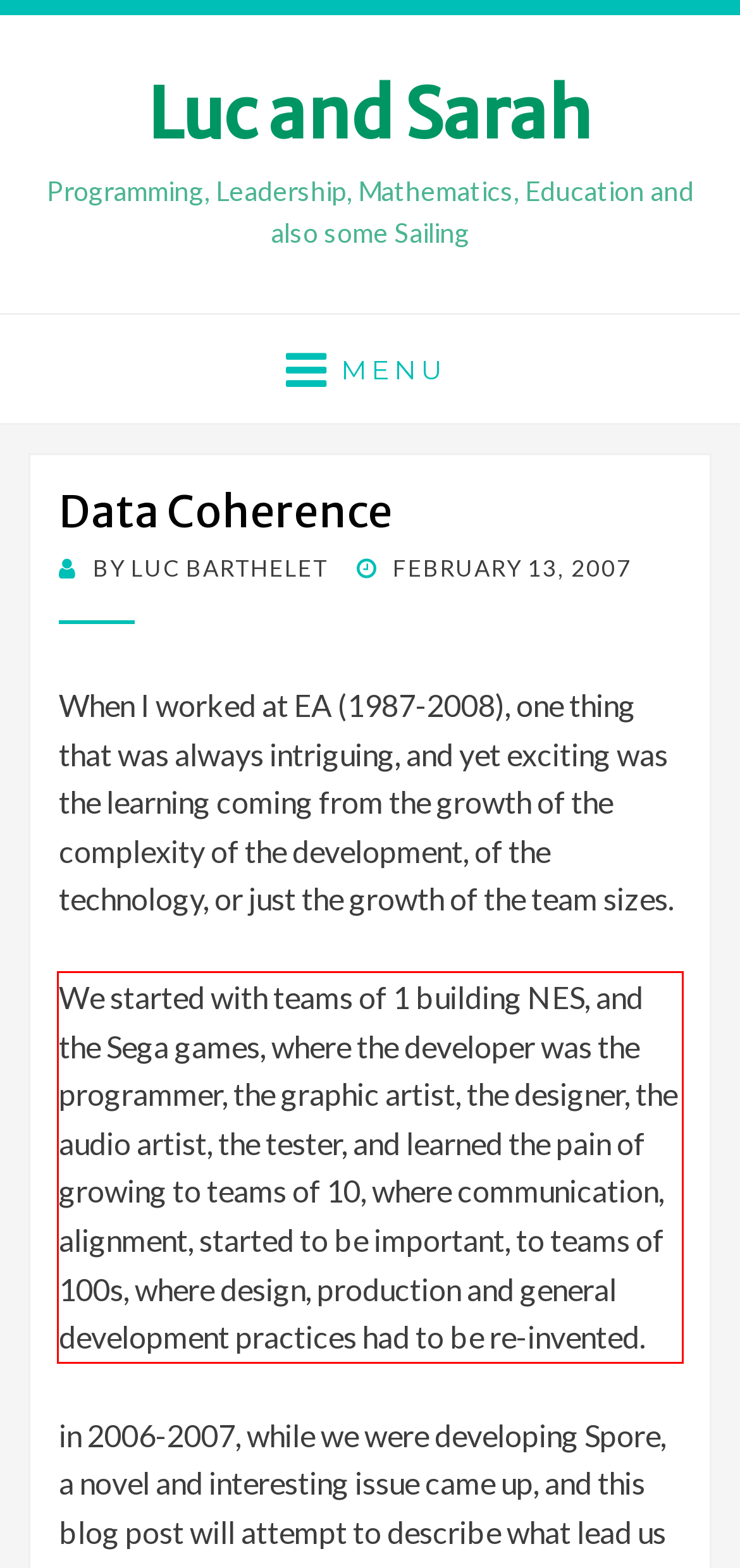You are given a screenshot showing a webpage with a red bounding box. Perform OCR to capture the text within the red bounding box.

We started with teams of 1 building NES, and the Sega games, where the developer was the programmer, the graphic artist, the designer, the audio artist, the tester, and learned the pain of growing to teams of 10, where communication, alignment, started to be important, to teams of 100s, where design, production and general development practices had to be re-invented.